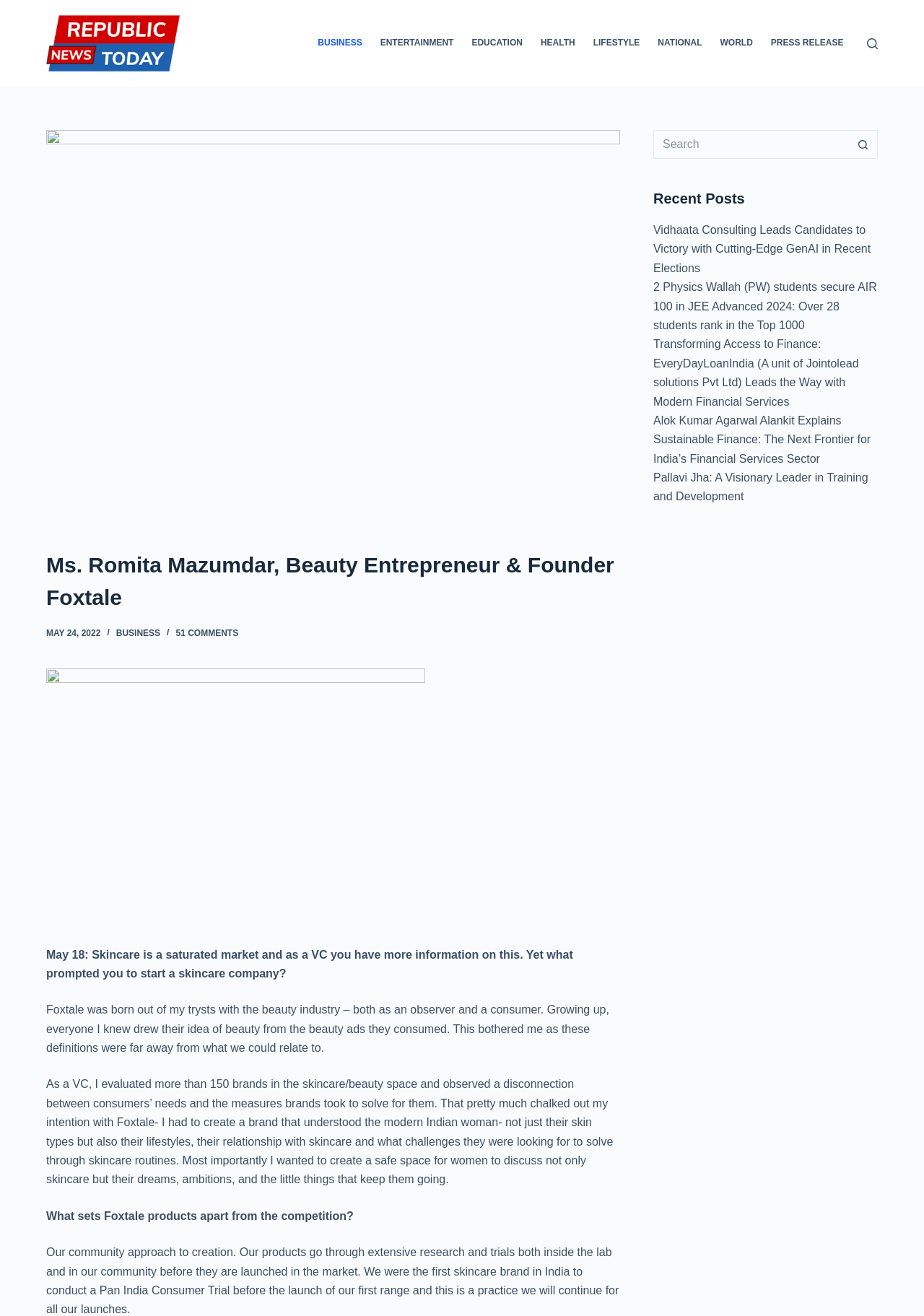Specify the bounding box coordinates of the element's area that should be clicked to execute the given instruction: "Read the article about Ms. Romita Mazumdar". The coordinates should be four float numbers between 0 and 1, i.e., [left, top, right, bottom].

[0.05, 0.417, 0.671, 0.466]